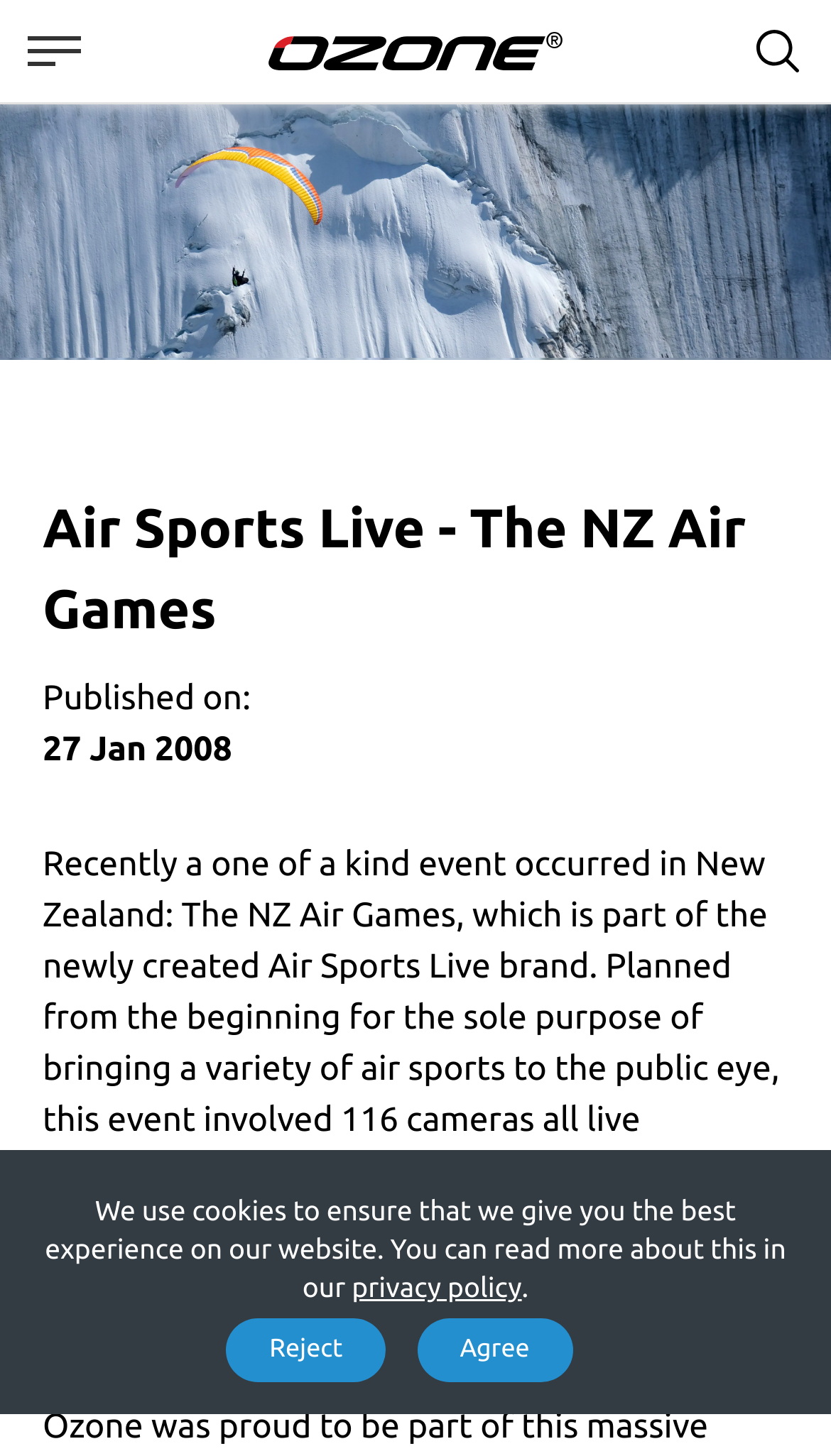Give a full account of the webpage's elements and their arrangement.

The webpage is about the NZ Air Games, an event part of the Air Sports Live brand. At the top, there is a header section with a link to "Ozone" accompanied by an image, and a search icon on the right side. Below the header, there is a large hero image related to paragliders.

The main content area has a heading that reads "Air Sports Live - The NZ Air Games". Below the heading, there is a publication date "27 Jan 2008" preceded by the text "Published on:". The main article describes the NZ Air Games event, which was a unique event in New Zealand that brought various air sports to the public eye through live broadcasting and recorded programs. The event reached 460,000,000 viewers worldwide.

At the bottom of the page, there is a notice about the use of cookies to ensure the best experience on the website. This notice is accompanied by a link to the privacy policy and two buttons, "Reject" and "Agree", to manage cookie preferences.